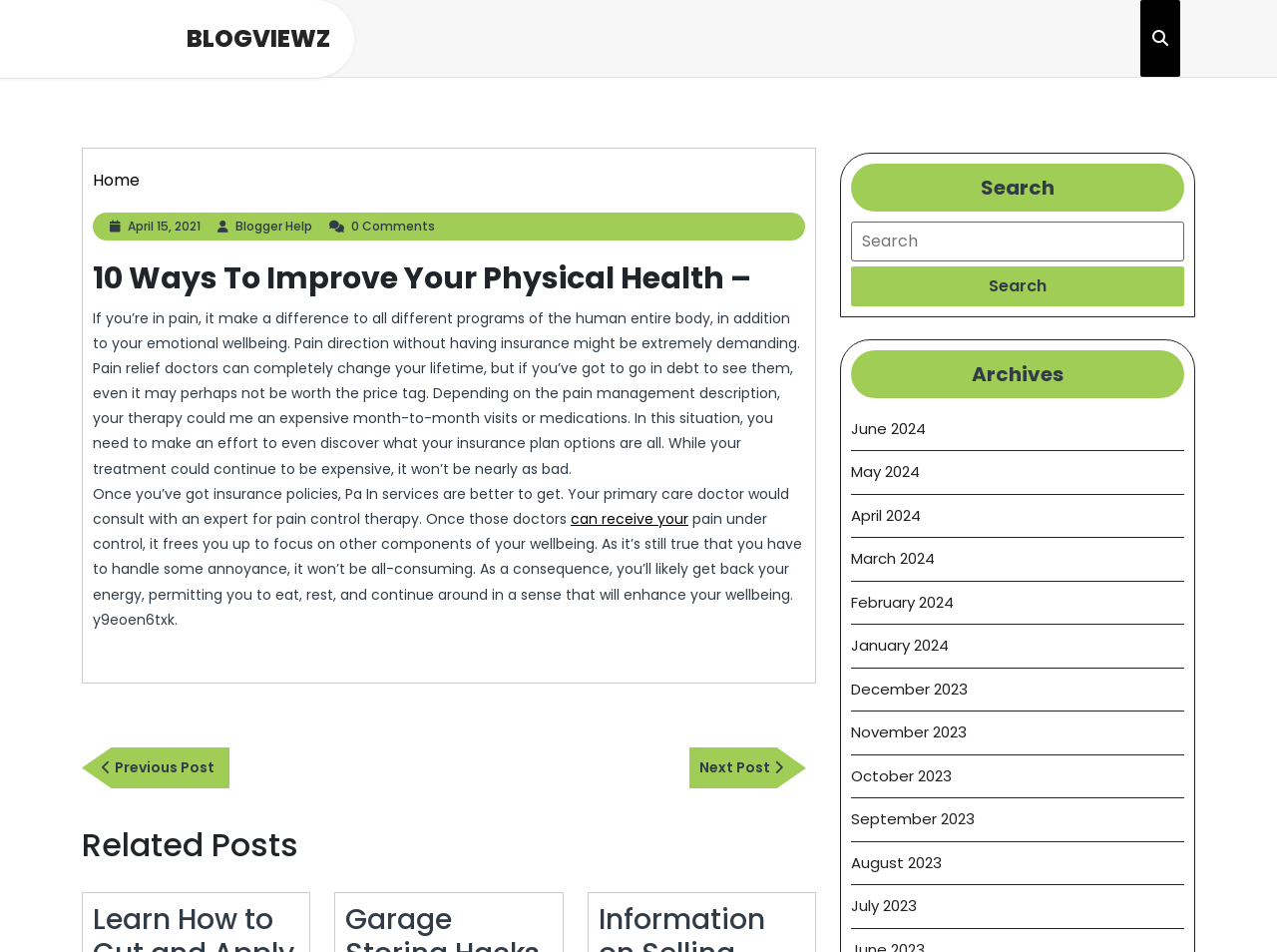Identify the bounding box of the HTML element described as: "BlogViewz".

[0.146, 0.023, 0.259, 0.058]